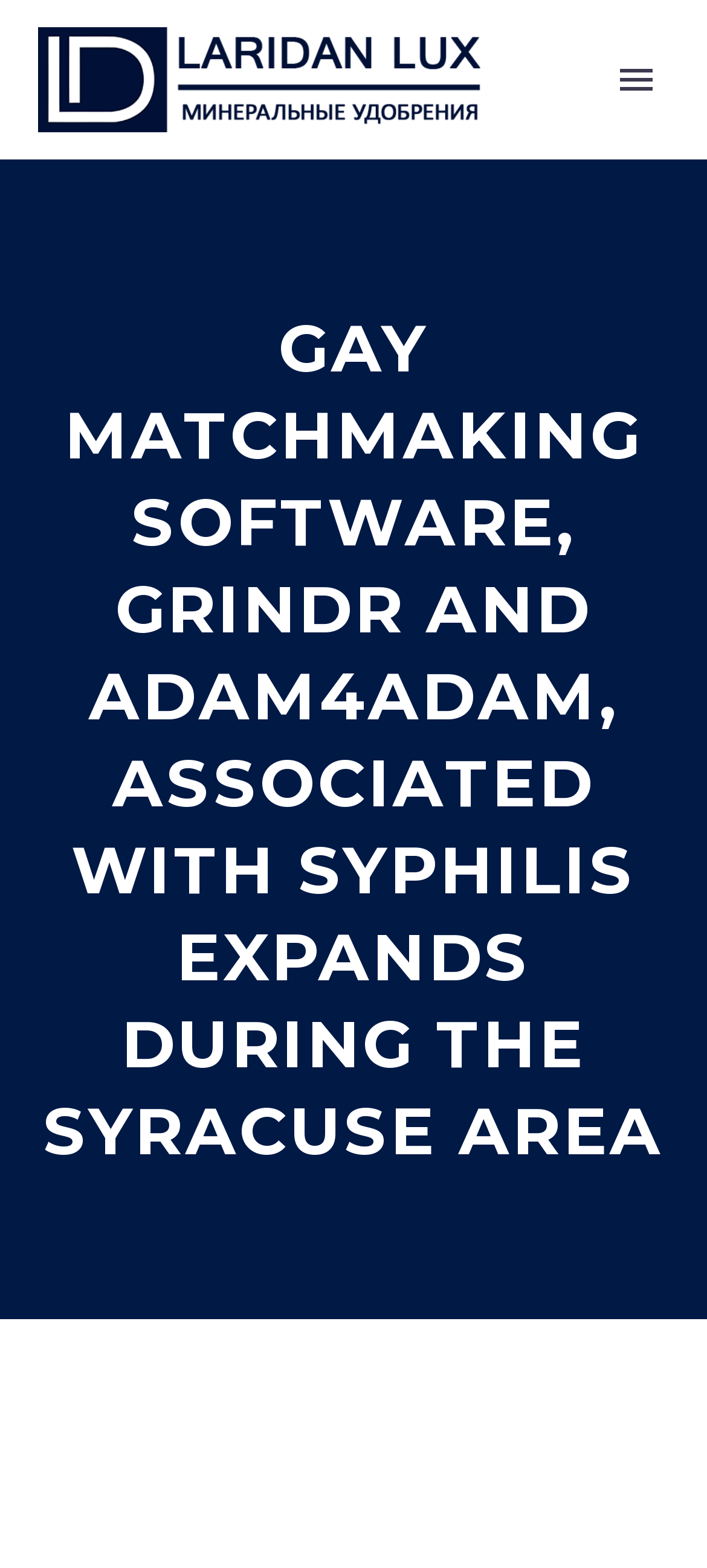Please give a succinct answer to the question in one word or phrase:
How many links are there below the image?

3